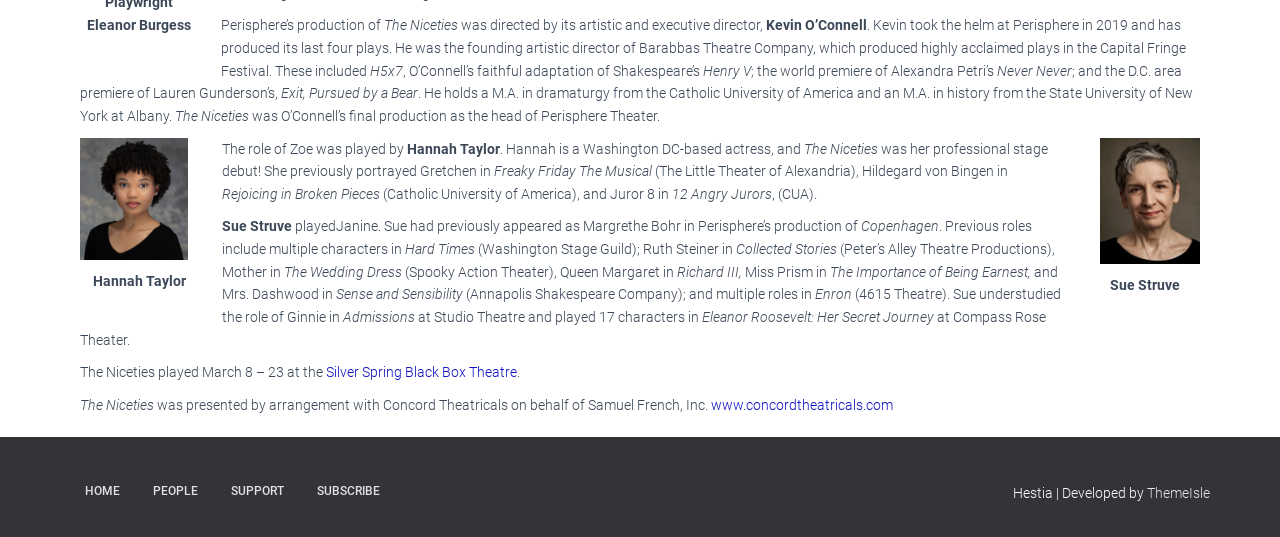Locate the bounding box coordinates of the element's region that should be clicked to carry out the following instruction: "Visit the Silver Spring Black Box Theatre website". The coordinates need to be four float numbers between 0 and 1, i.e., [left, top, right, bottom].

[0.255, 0.678, 0.404, 0.708]